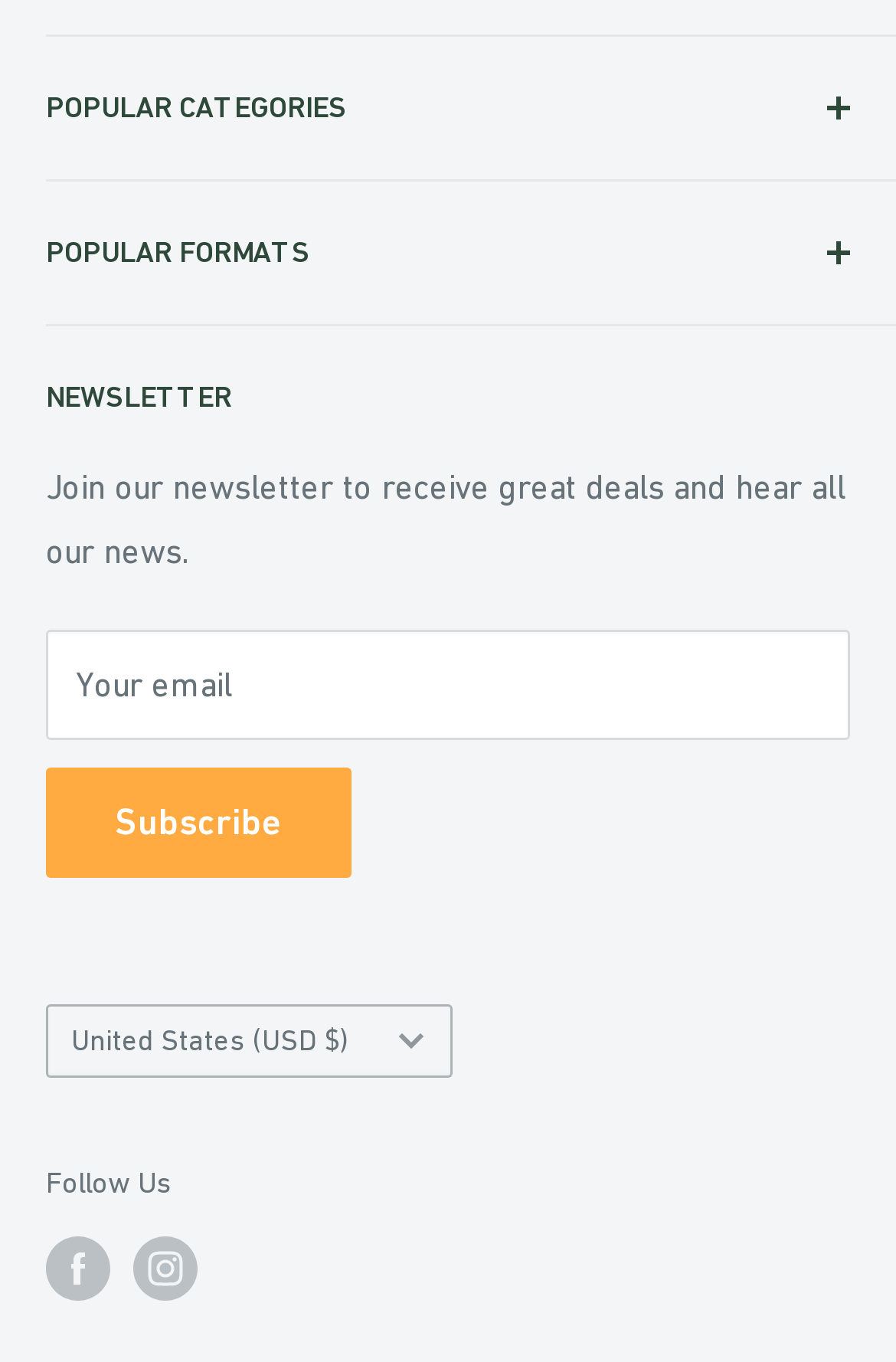Using the provided element description: "Shipping Policy", identify the bounding box coordinates. The coordinates should be four floats between 0 and 1 in the order [left, top, right, bottom].

[0.051, 0.108, 0.897, 0.16]